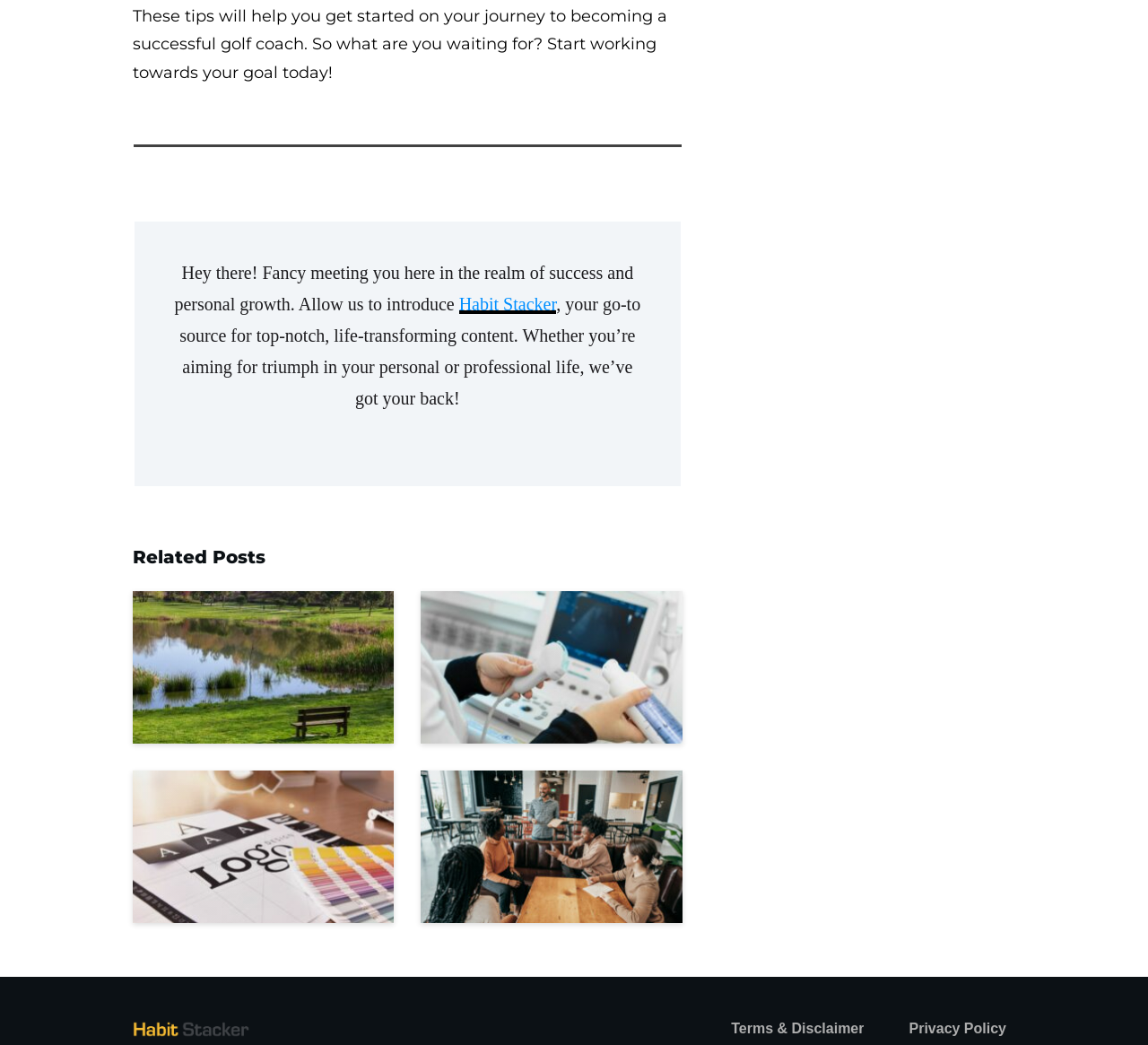How many related posts are listed? Please answer the question using a single word or phrase based on the image.

4